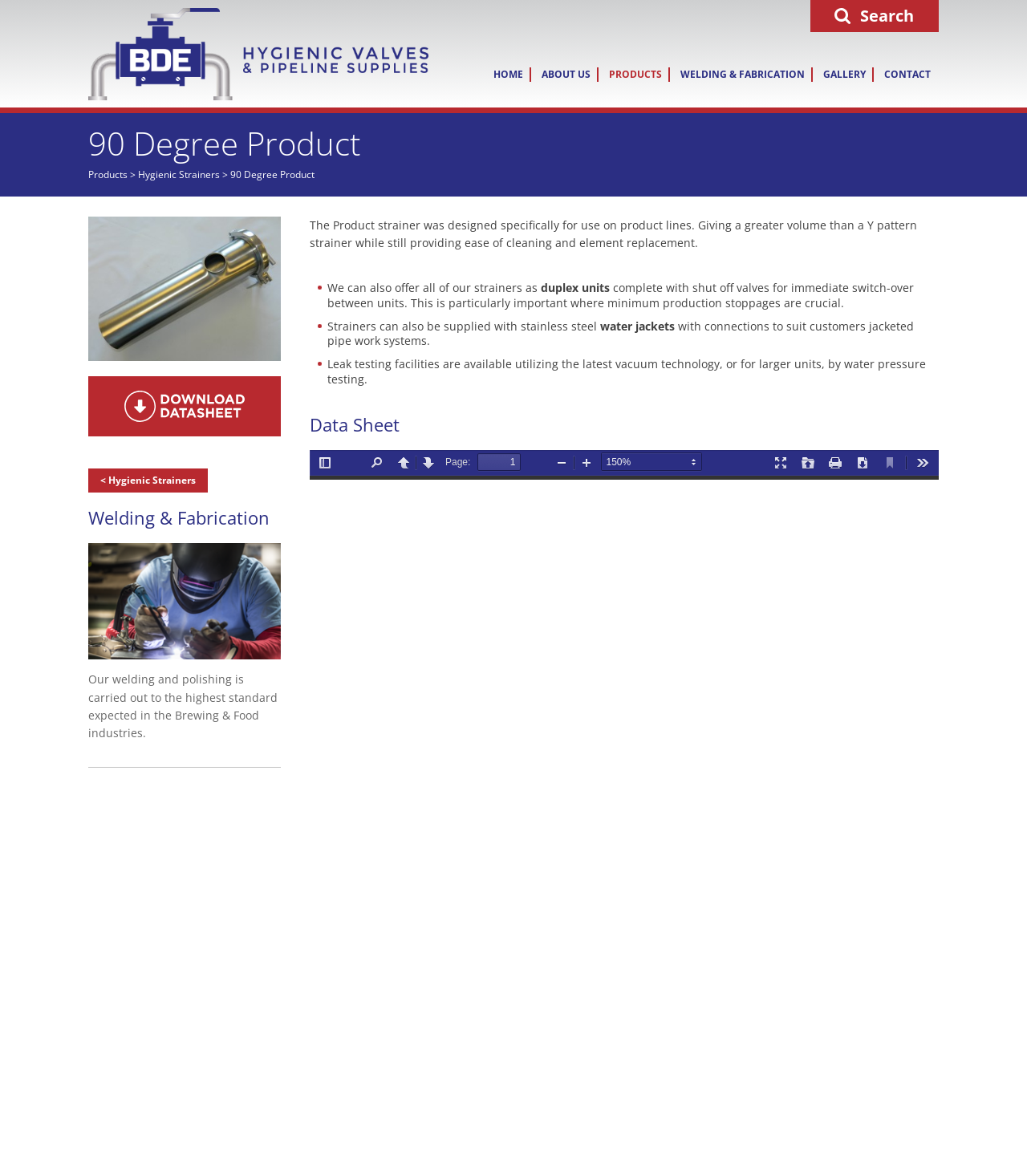Pinpoint the bounding box coordinates of the clickable element needed to complete the instruction: "Click the 'HOME' link". The coordinates should be provided as four float numbers between 0 and 1: [left, top, right, bottom].

[0.48, 0.058, 0.509, 0.079]